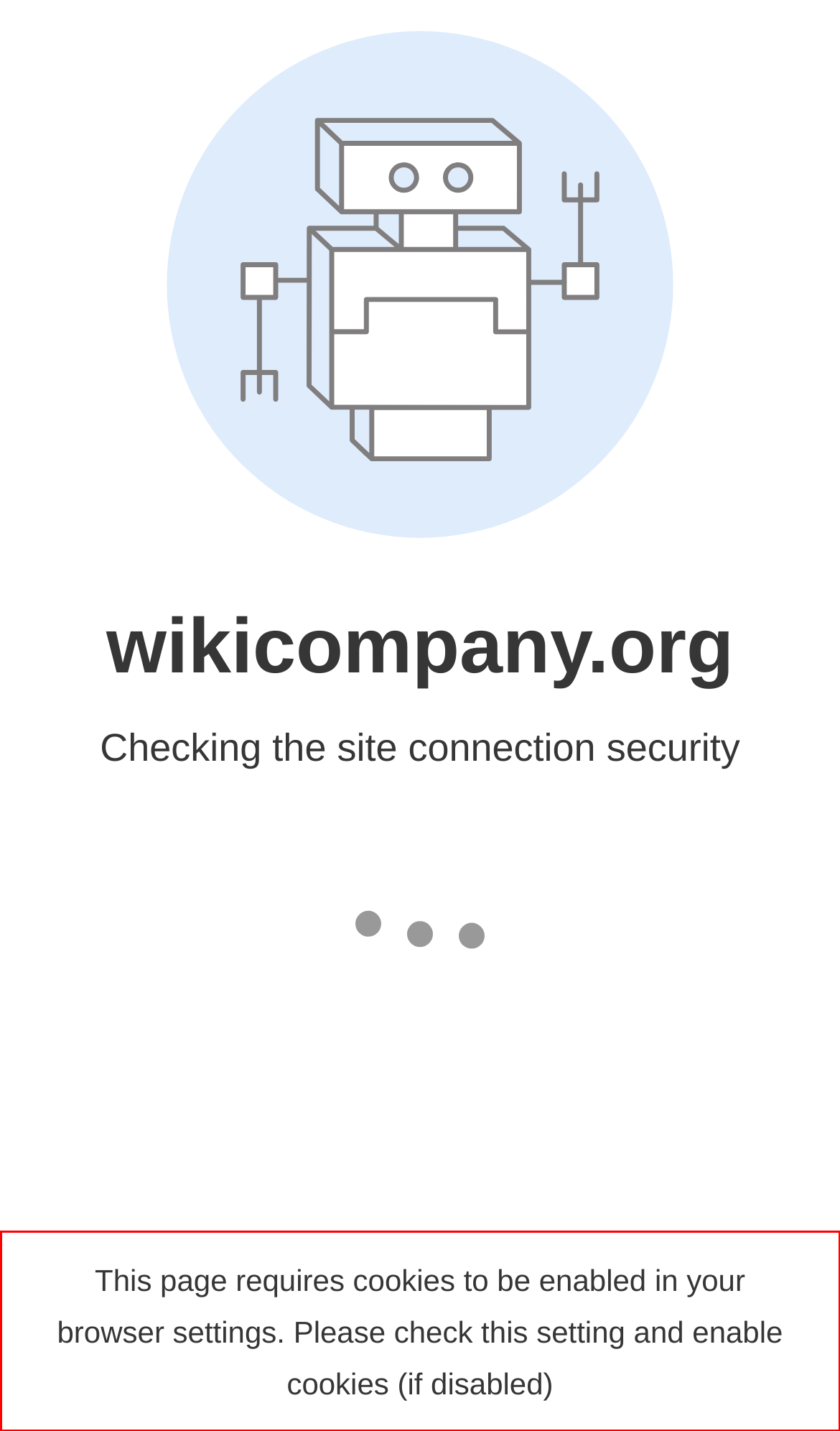Locate the red bounding box in the provided webpage screenshot and use OCR to determine the text content inside it.

This page requires cookies to be enabled in your browser settings. Please check this setting and enable cookies (if disabled)